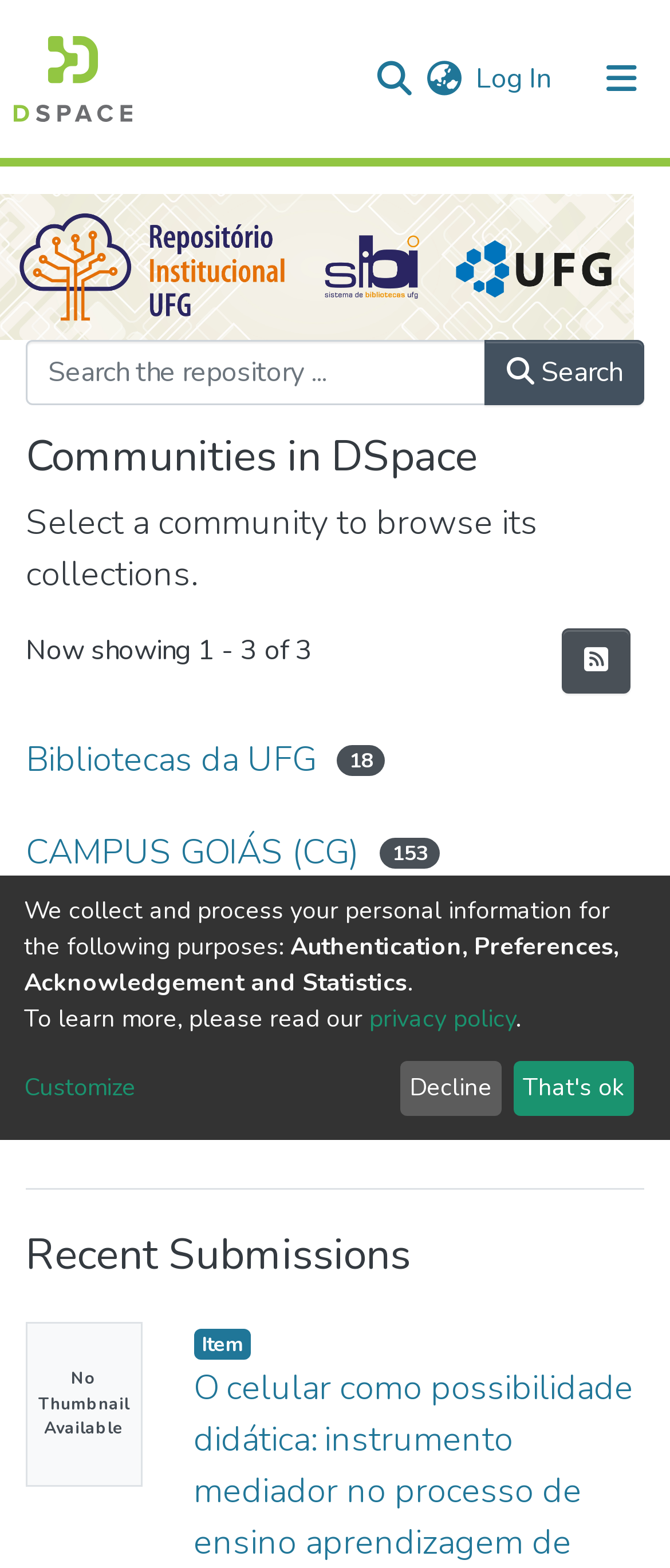Locate the bounding box coordinates of the clickable area needed to fulfill the instruction: "Search the repository".

[0.038, 0.217, 0.726, 0.258]